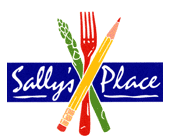Explain the image in detail, mentioning the main subjects and background elements.

The image features the logo of "Sally's Place," a vibrant culinary hub. The design showcases a playful arrangement of a red fork, a green asparagus stalk, and a yellow pencil, all crossed over a blue background. This logo emphasizes the essence of culinary exploration and creativity, inviting food enthusiasts to engage with the rich content that Sally’s Place offers. The incorporation of the pencil symbolizes the written word, hinting at the collection of recipes, articles, and gastronomic insights available through the platform, making it a go-to destination for food lovers.